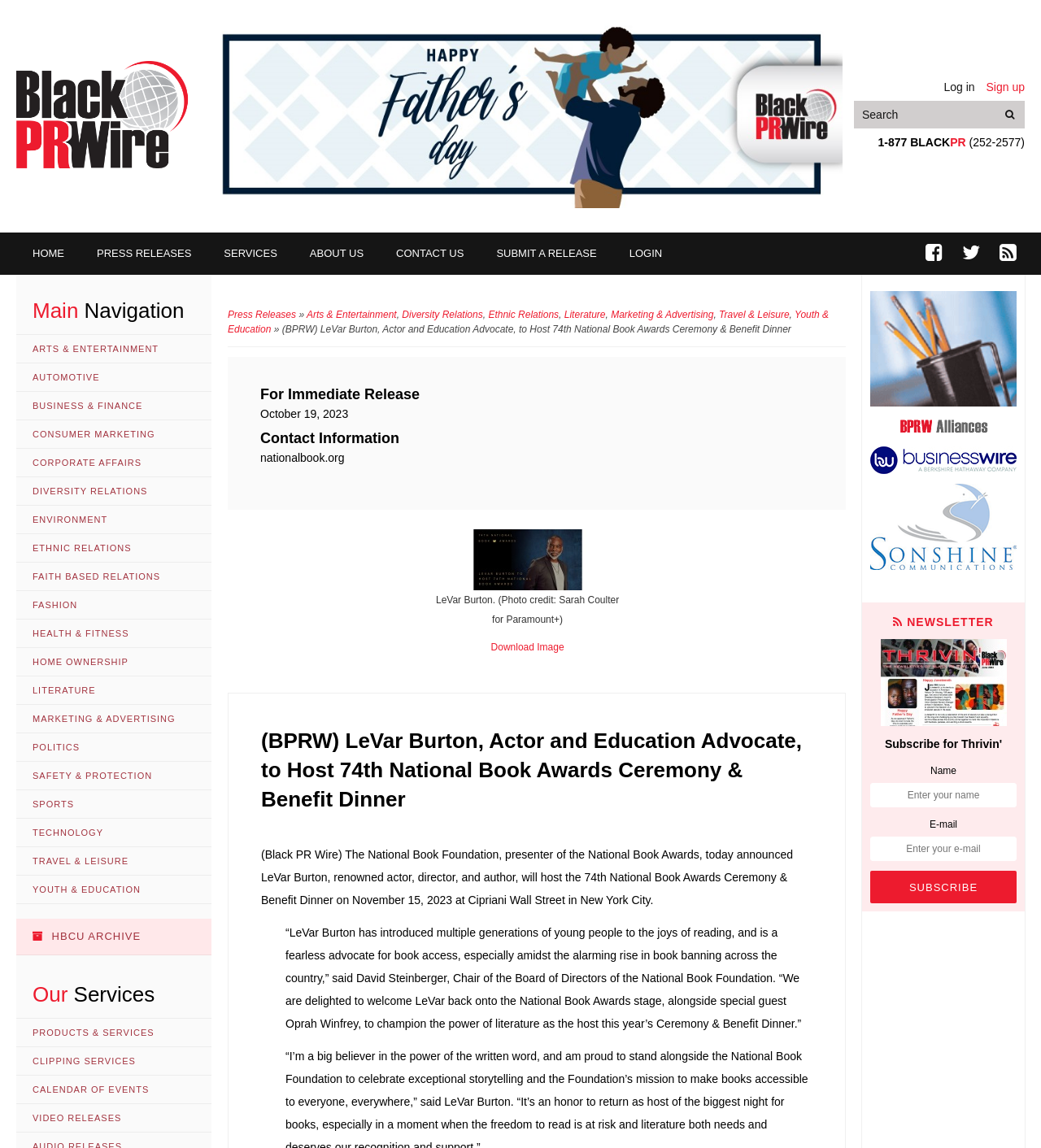Identify the bounding box coordinates of the area you need to click to perform the following instruction: "view press releases".

[0.077, 0.203, 0.199, 0.239]